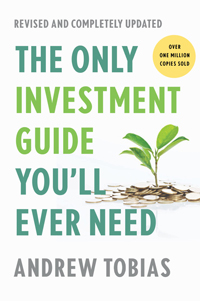Explain the content of the image in detail.

The image features the cover of "The Only Investment Guide You'll Ever Need," authored by Andrew Tobias. The design presents a clean and modern aesthetic, dominated by bold typography in green and white hues. At the center, a small green plant emerges from a pile of coins, symbolizing growth and financial opportunity, while the tagline highlights that the book has been "Revised and Completely Updated." It also notes the significant achievement of having sold over one million copies, positioning it as a trusted resource for financial advice and investment strategies. This guide aims to equip readers with essential knowledge to navigate the complexities of personal finance.